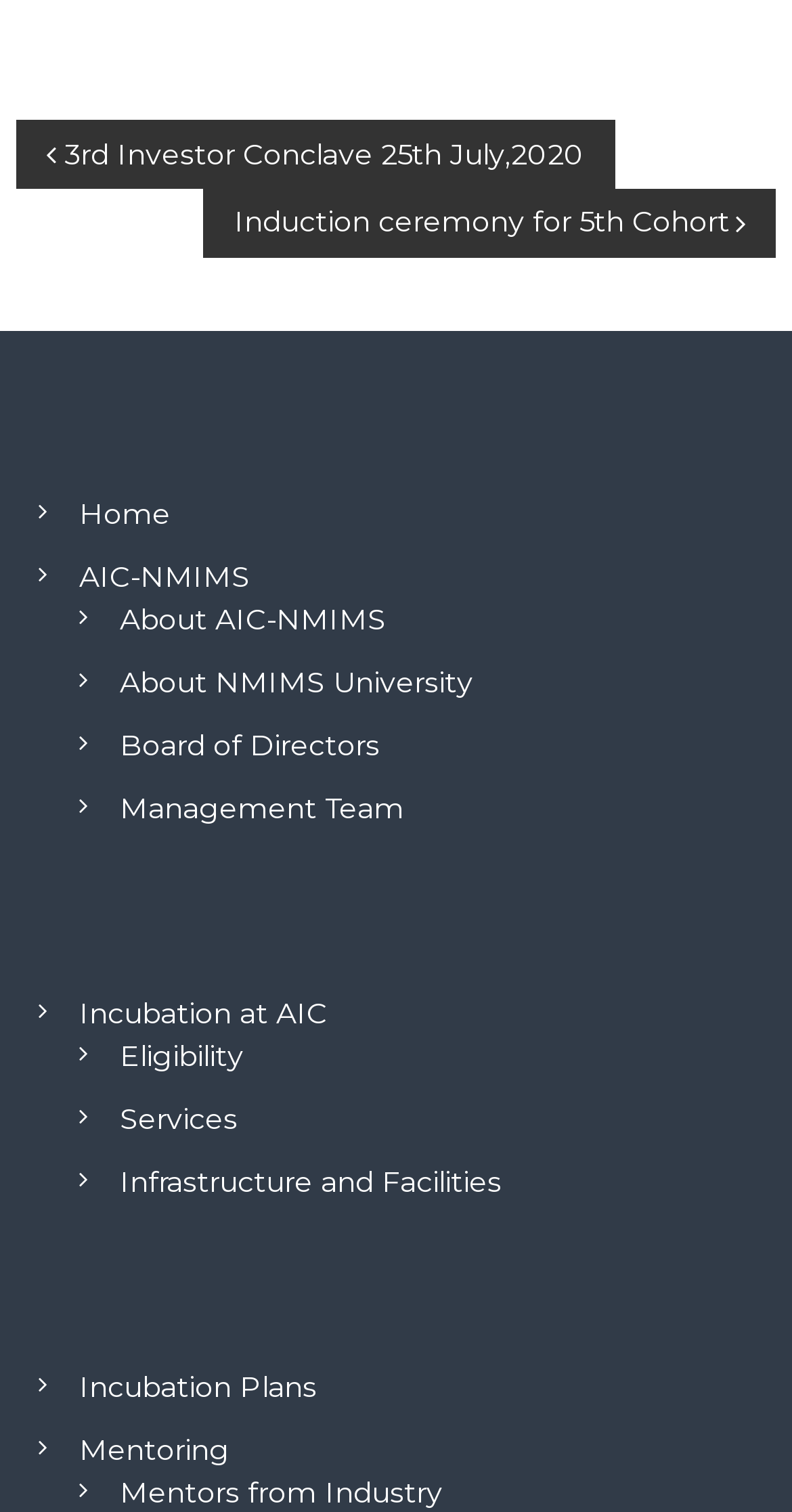How many links are in the main menu?
Please provide a single word or phrase answer based on the image.

12